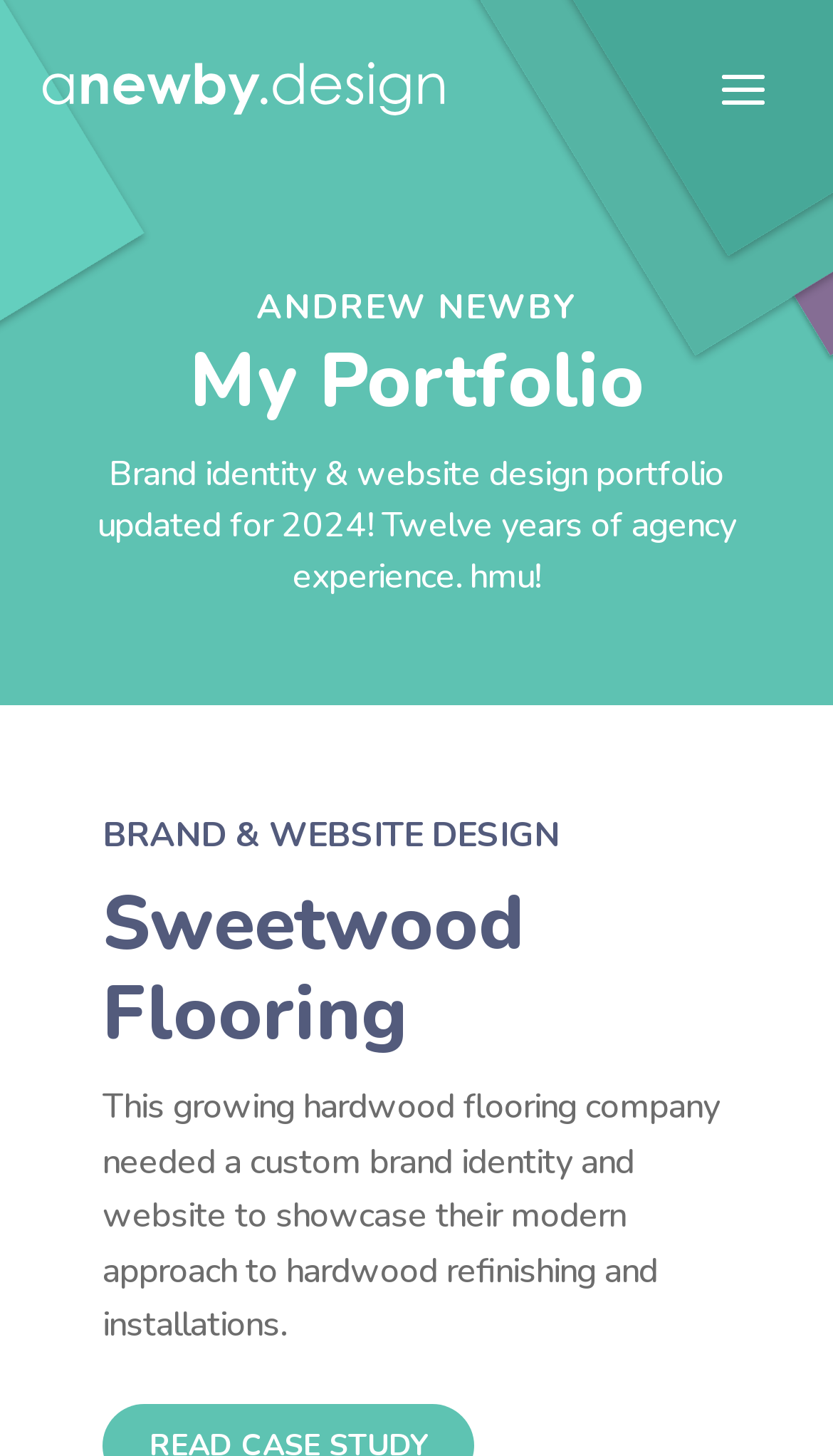How many years of agency experience does Andrew Newby have?
Give a single word or phrase answer based on the content of the image.

Twelve years